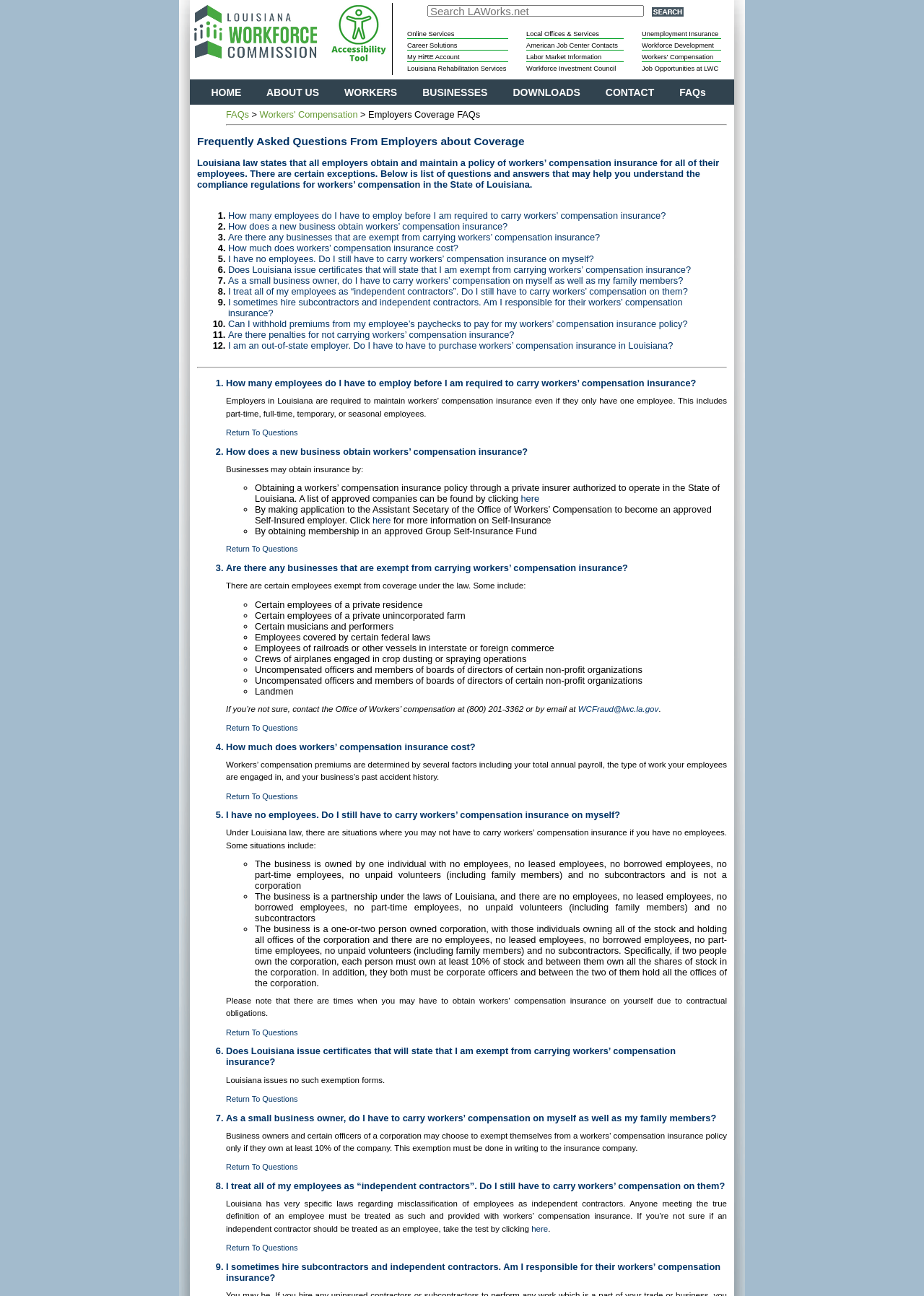Give the bounding box coordinates for this UI element: "title="Glas dev"". The coordinates should be four float numbers between 0 and 1, arranged as [left, top, right, bottom].

None